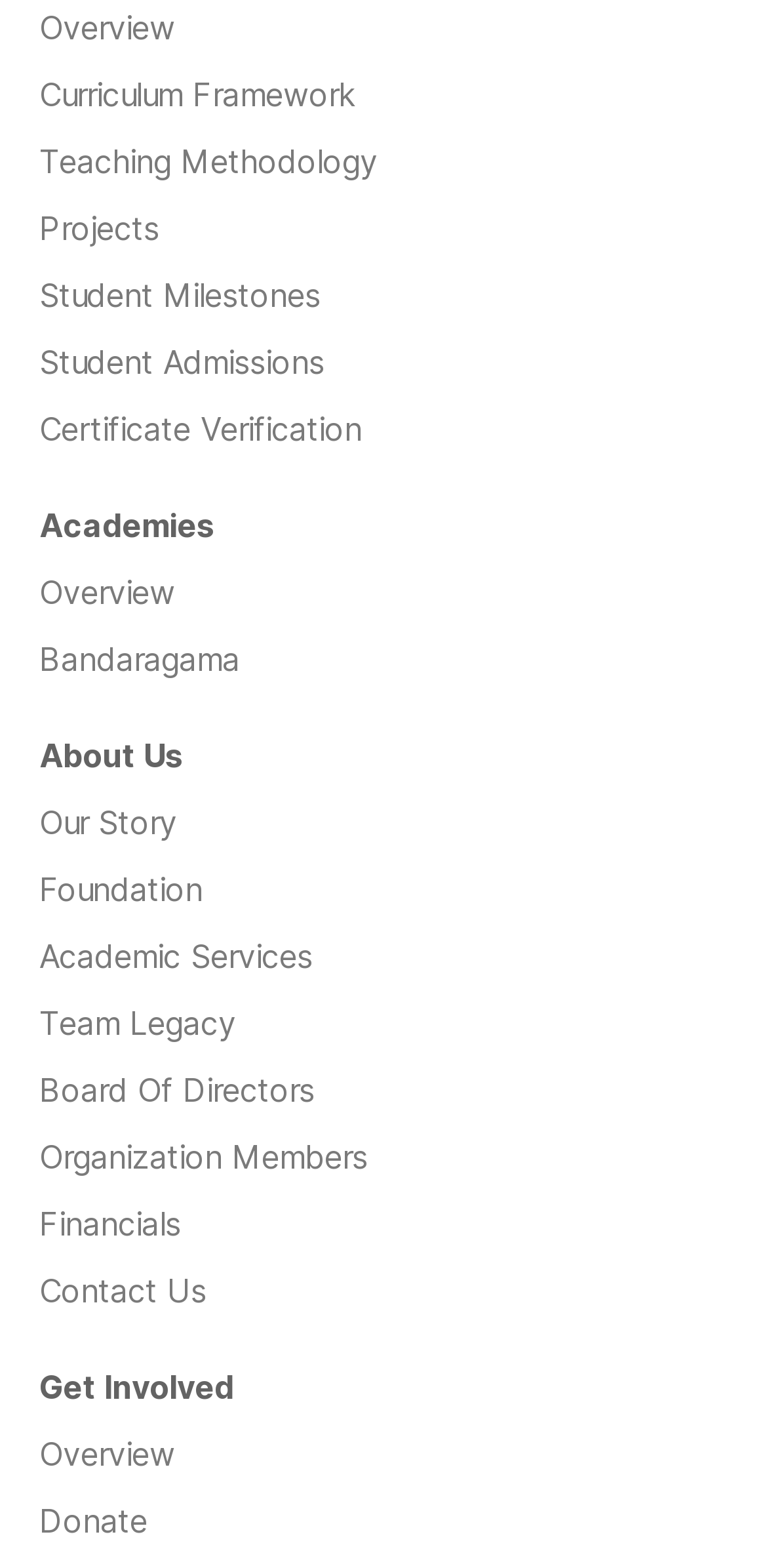Please identify the bounding box coordinates of the element on the webpage that should be clicked to follow this instruction: "Learn about Our Story". The bounding box coordinates should be given as four float numbers between 0 and 1, formatted as [left, top, right, bottom].

[0.051, 0.503, 0.949, 0.545]